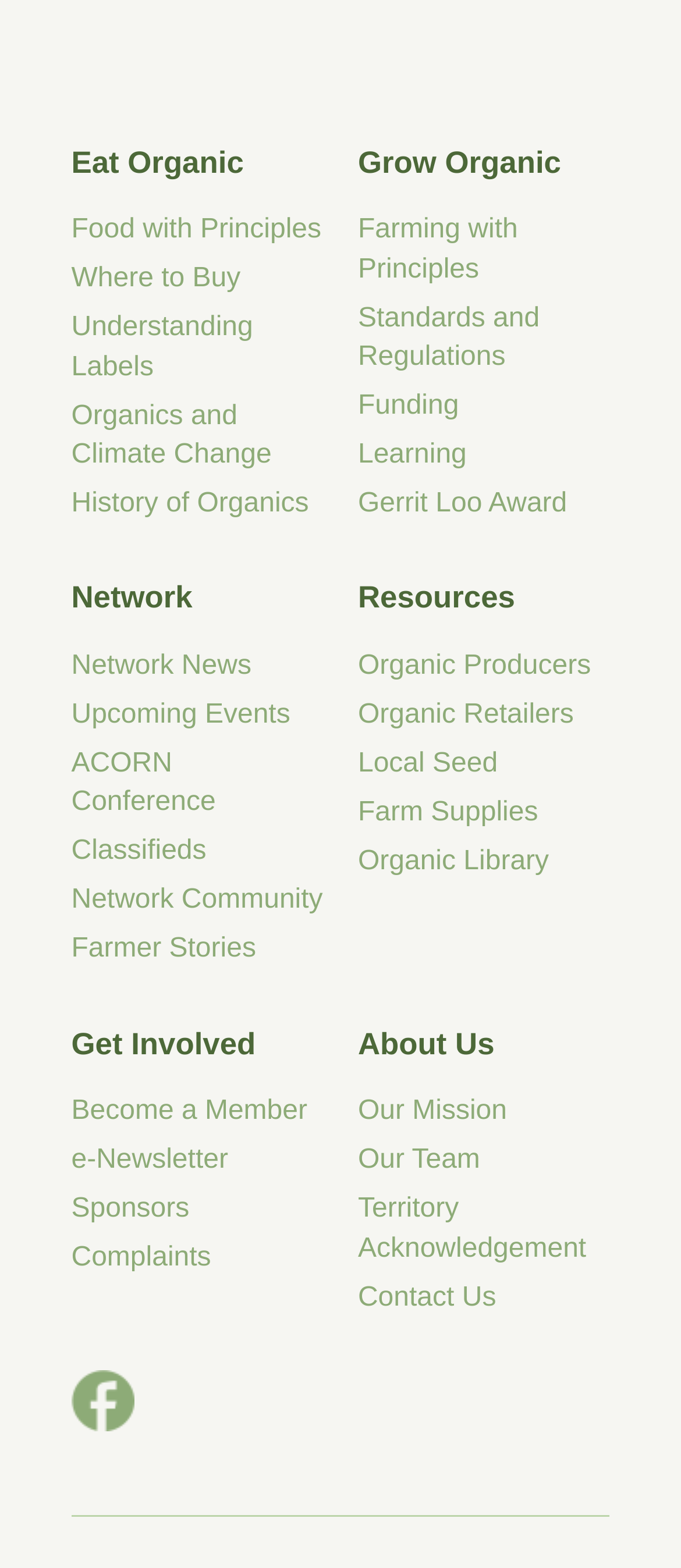How many headings are on this webpage?
Based on the image, give a concise answer in the form of a single word or short phrase.

6